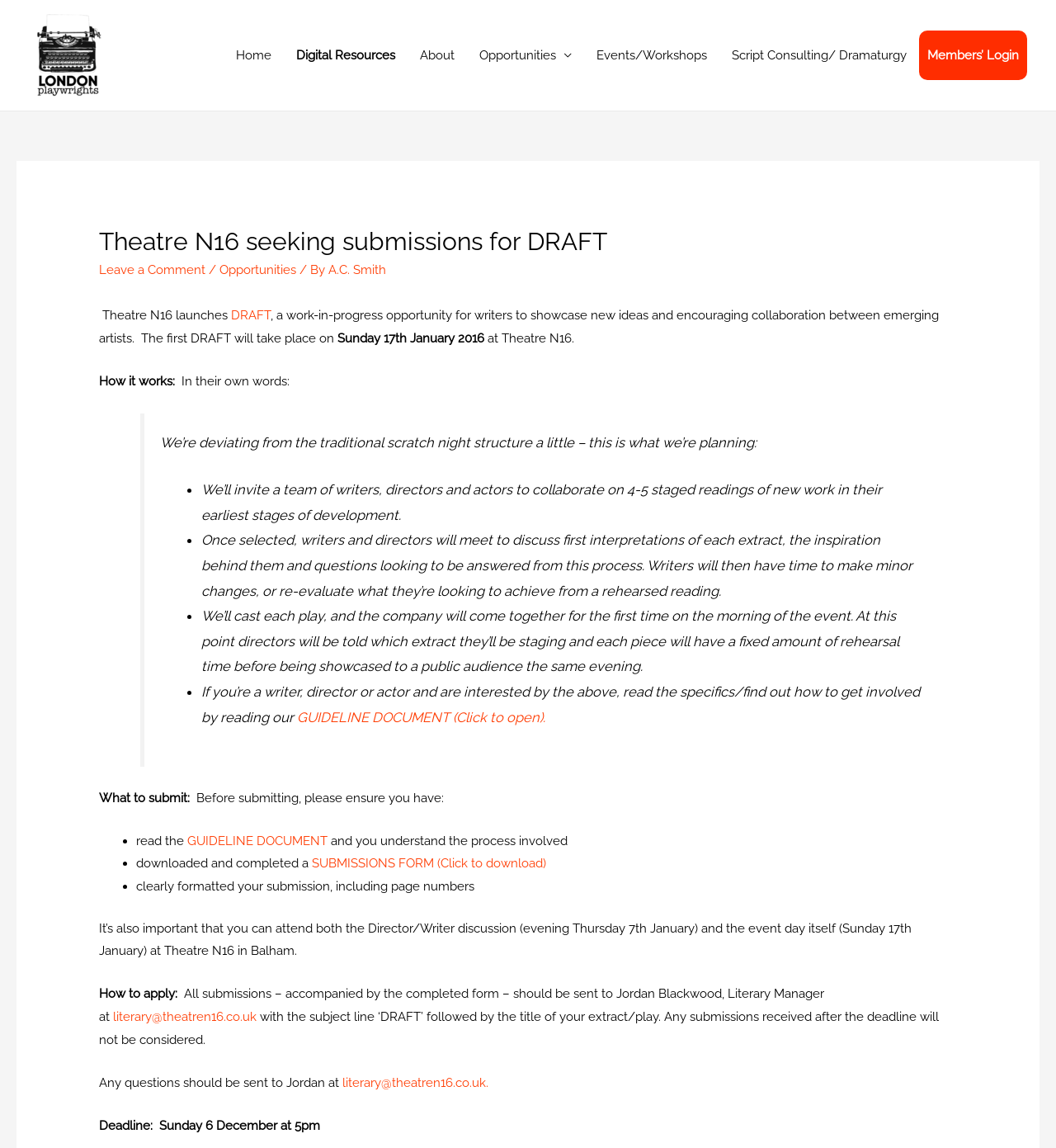Consider the image and give a detailed and elaborate answer to the question: 
What is the deadline for submissions?

The question asks for the deadline for submissions. From the webpage, we can see that the deadline is mentioned at the bottom of the page, which is Sunday 6 December at 5pm.